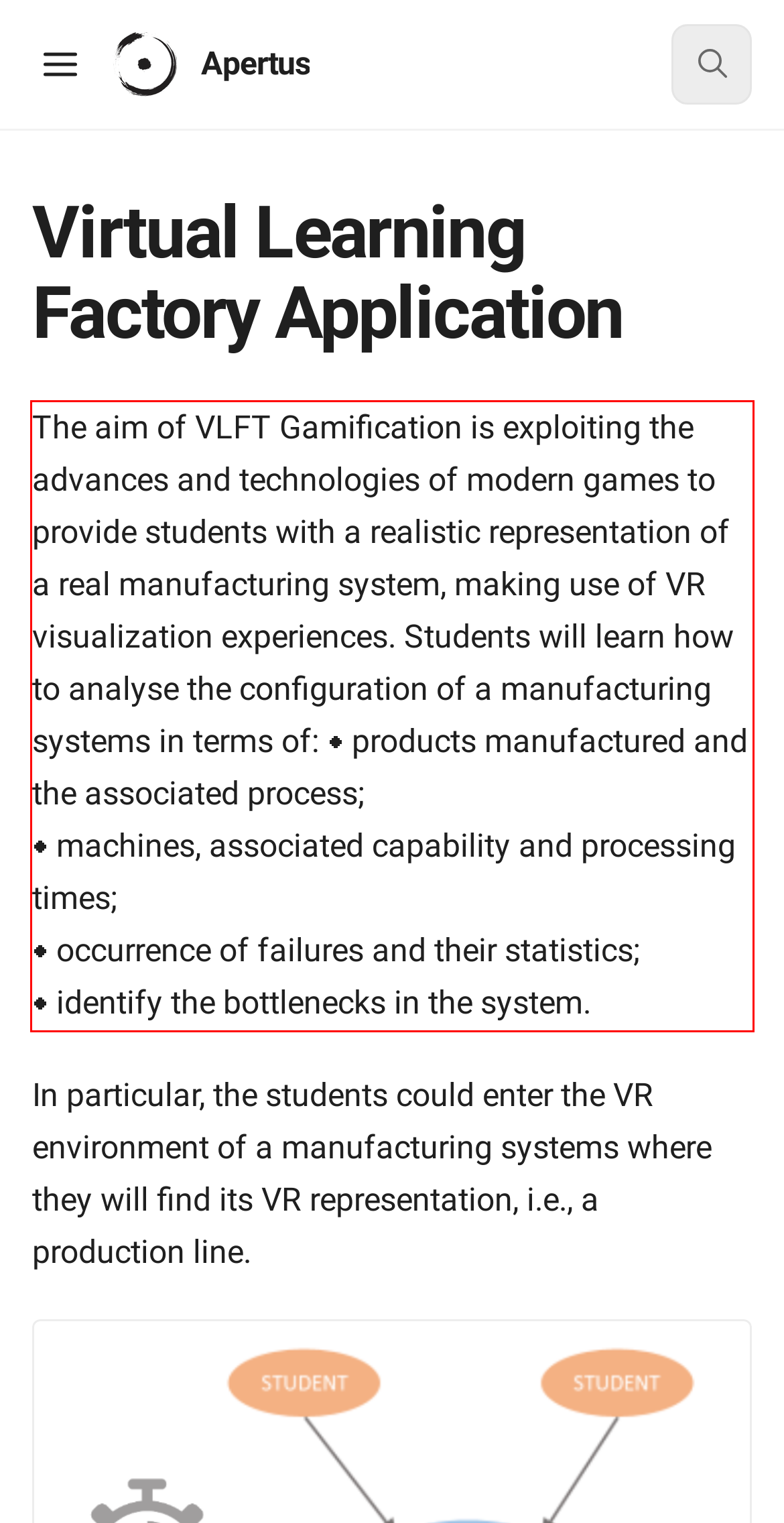You have a screenshot of a webpage with a UI element highlighted by a red bounding box. Use OCR to obtain the text within this highlighted area.

The aim of VLFT Gamification is exploiting the advances and technologies of modern games to provide students with a realistic representation of a real manufacturing system, making use of VR visualization experiences. Students will learn how to analyse the configuration of a manufacturing systems in terms of: ⦁ products manufactured and the associated process; ⦁ machines, associated capability and processing times; ⦁ occurrence of failures and their statistics; ⦁ identify the bottlenecks in the system.